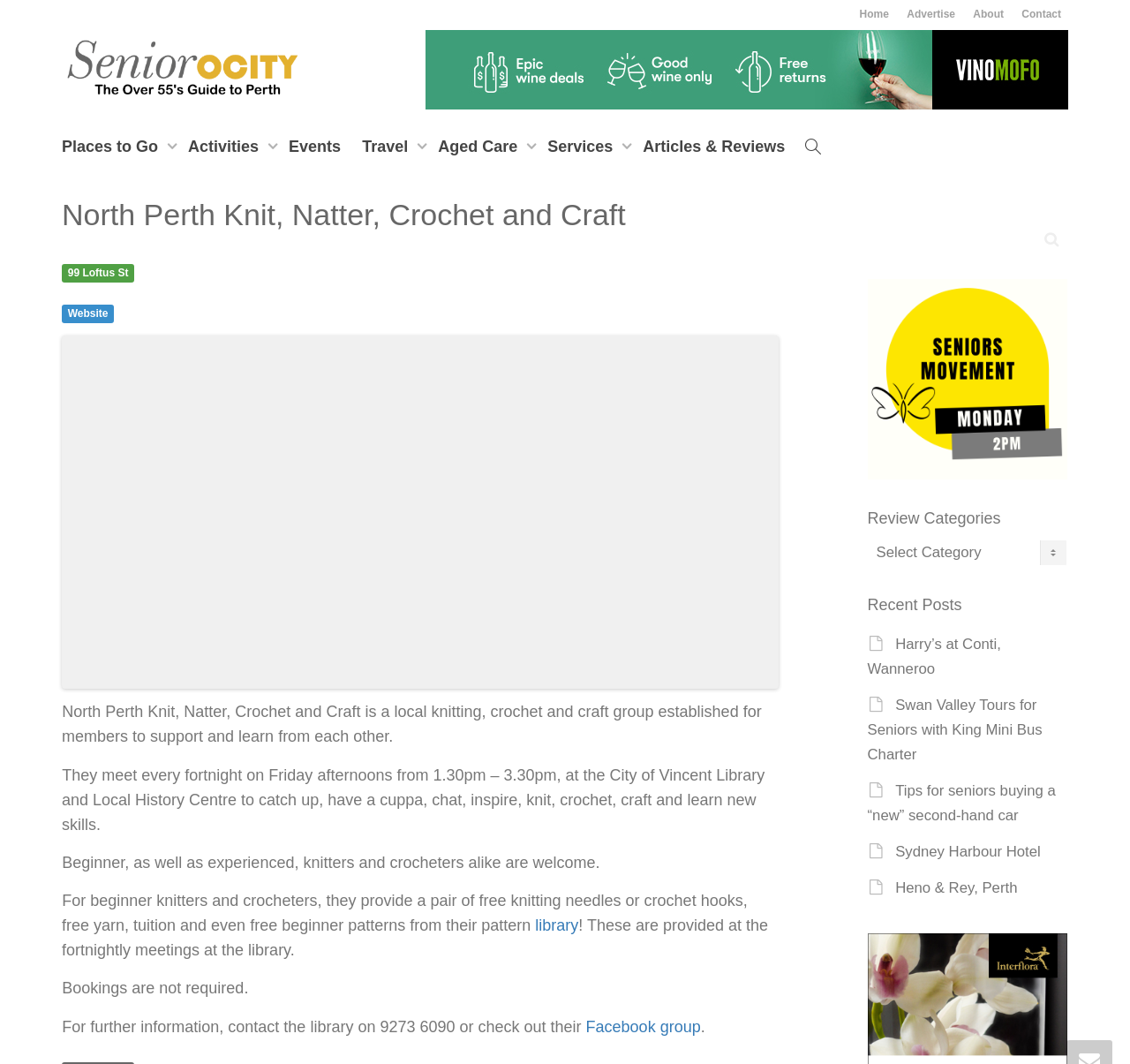Identify the bounding box coordinates of the clickable region to carry out the given instruction: "Visit the 'North Perth Knit, Natter, Crochet and Craft' website".

[0.055, 0.285, 0.101, 0.301]